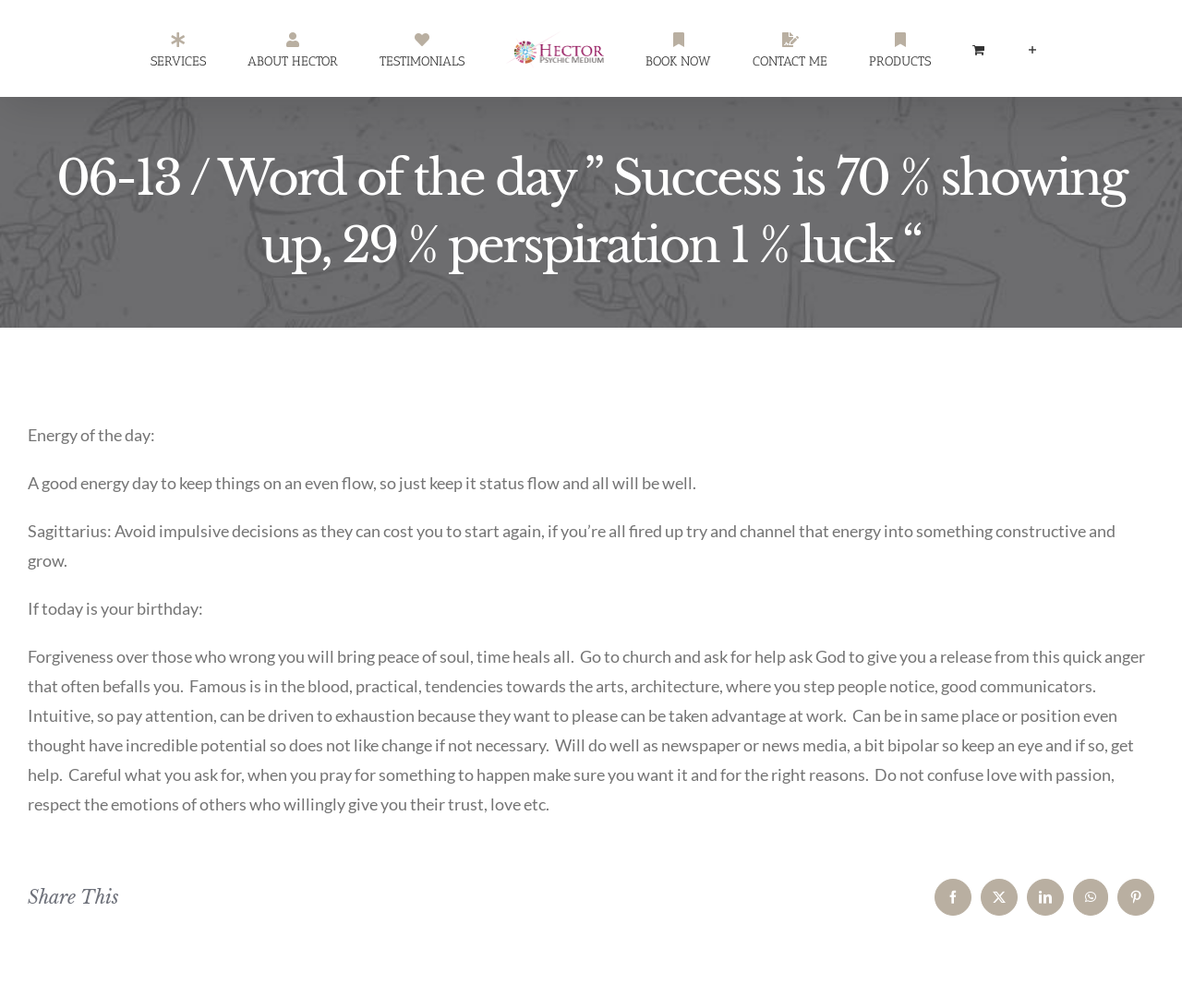Find the bounding box coordinates of the UI element according to this description: "aria-label="View Cart"".

[0.823, 0.01, 0.833, 0.087]